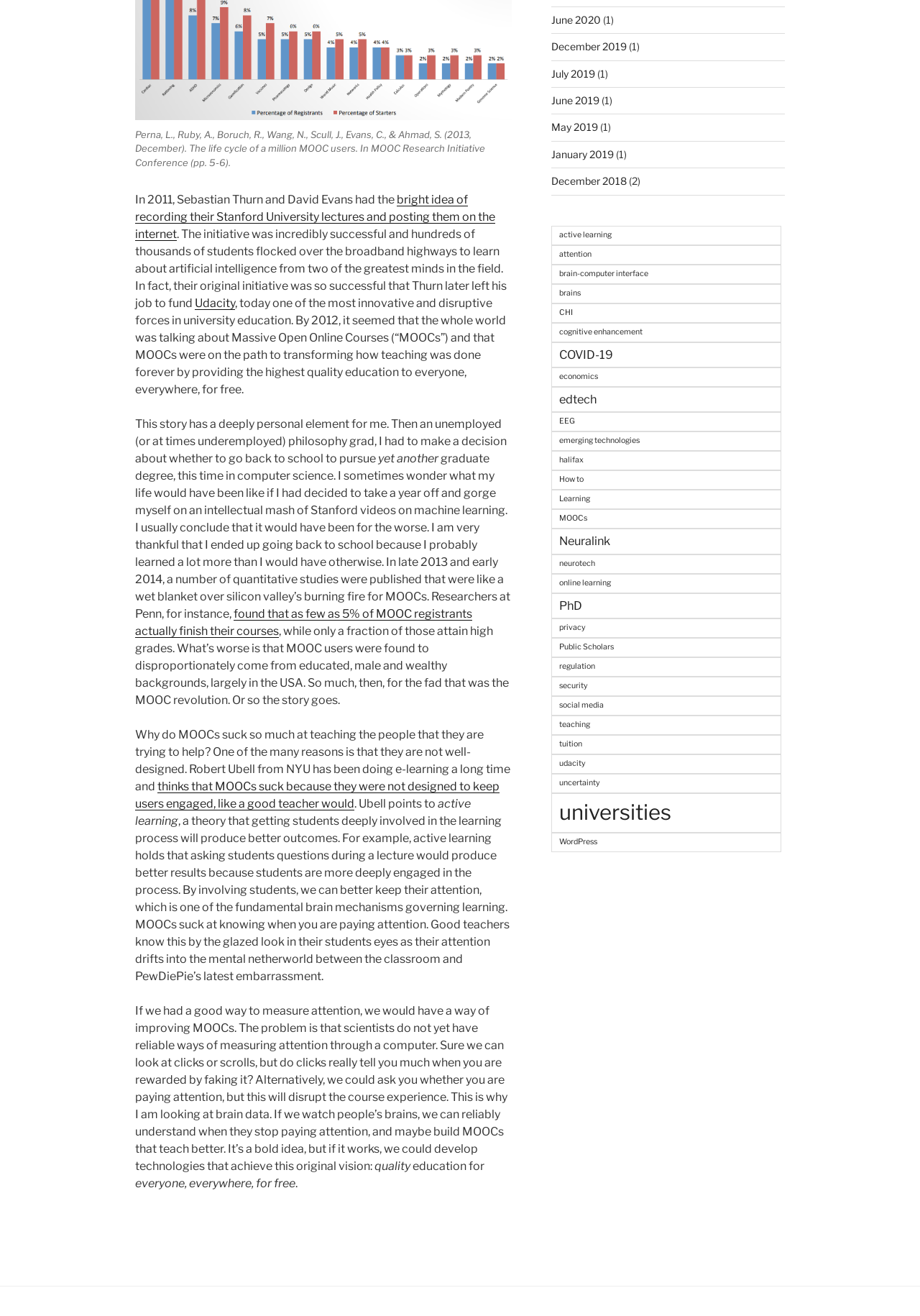Provide the bounding box coordinates for the UI element that is described by this text: "tuition". The coordinates should be in the form of four float numbers between 0 and 1: [left, top, right, bottom].

[0.599, 0.559, 0.849, 0.573]